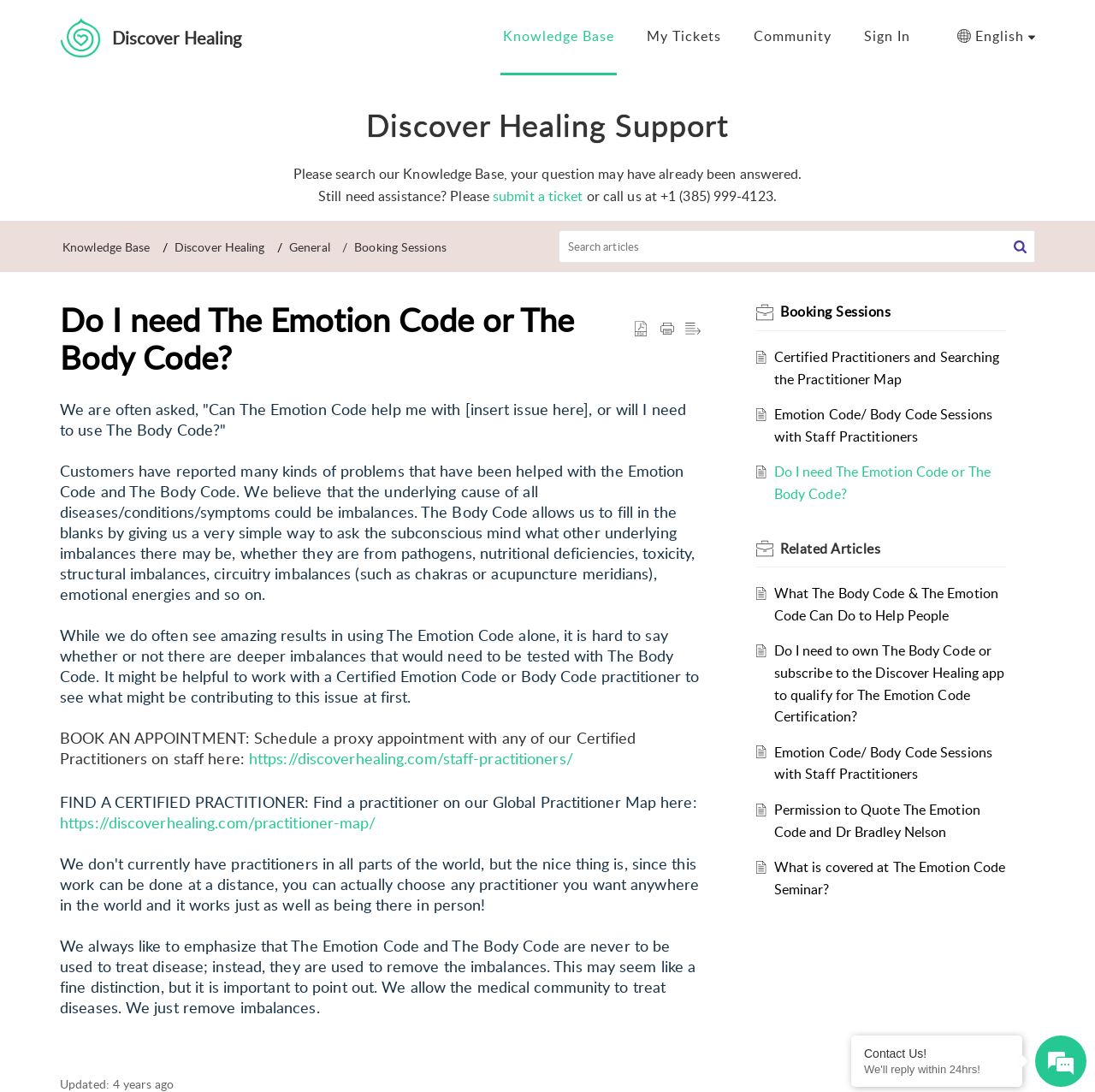Please examine the image and answer the question with a detailed explanation:
How can I find a Certified Practitioner?

The webpage suggests that I can find a Certified Practitioner by using the Global Practitioner Map, which is accessible through a link provided on the webpage. This map allows me to search for practitioners in my area.